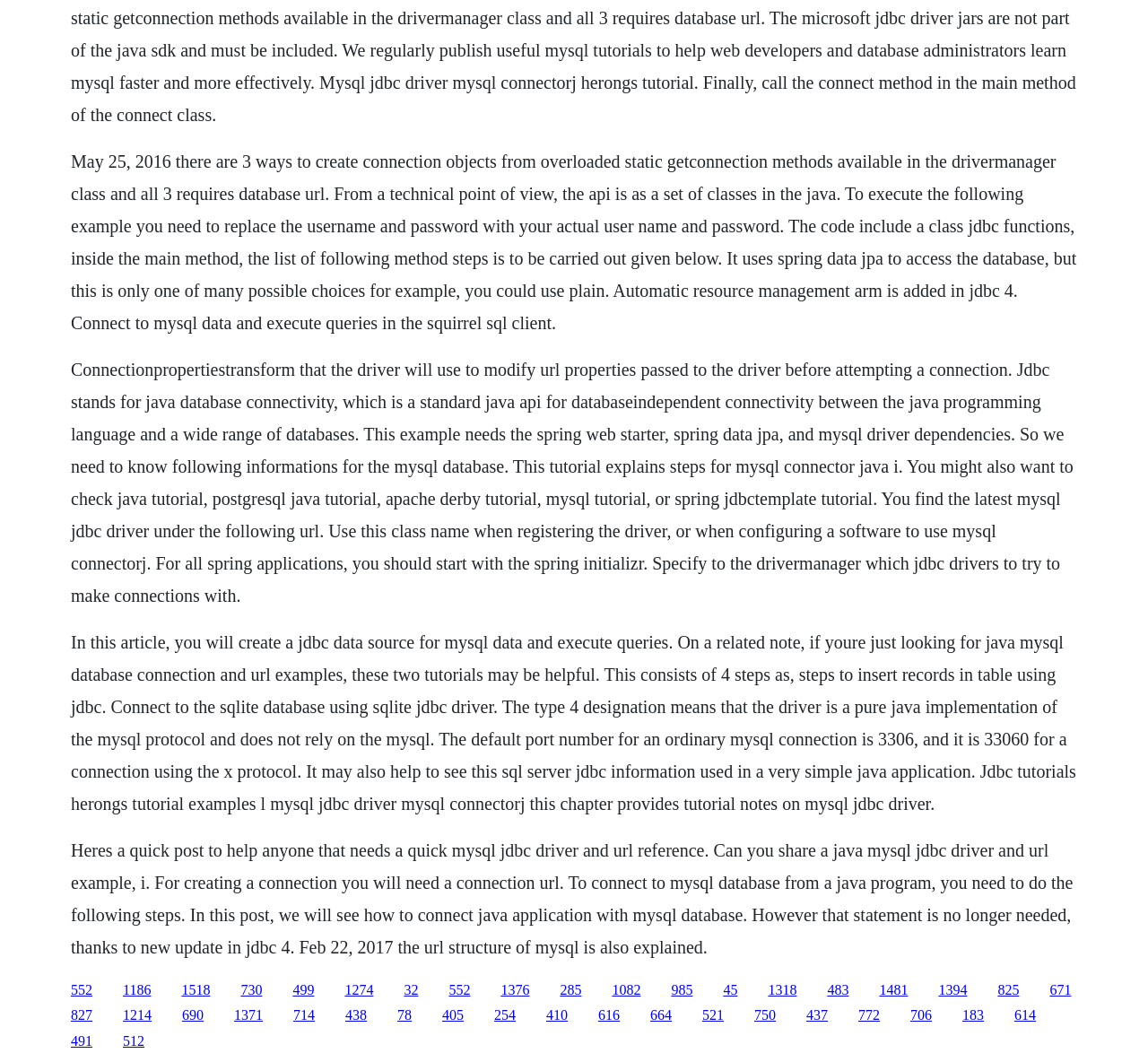Please determine the bounding box coordinates for the element with the description: "1274".

[0.3, 0.924, 0.325, 0.939]